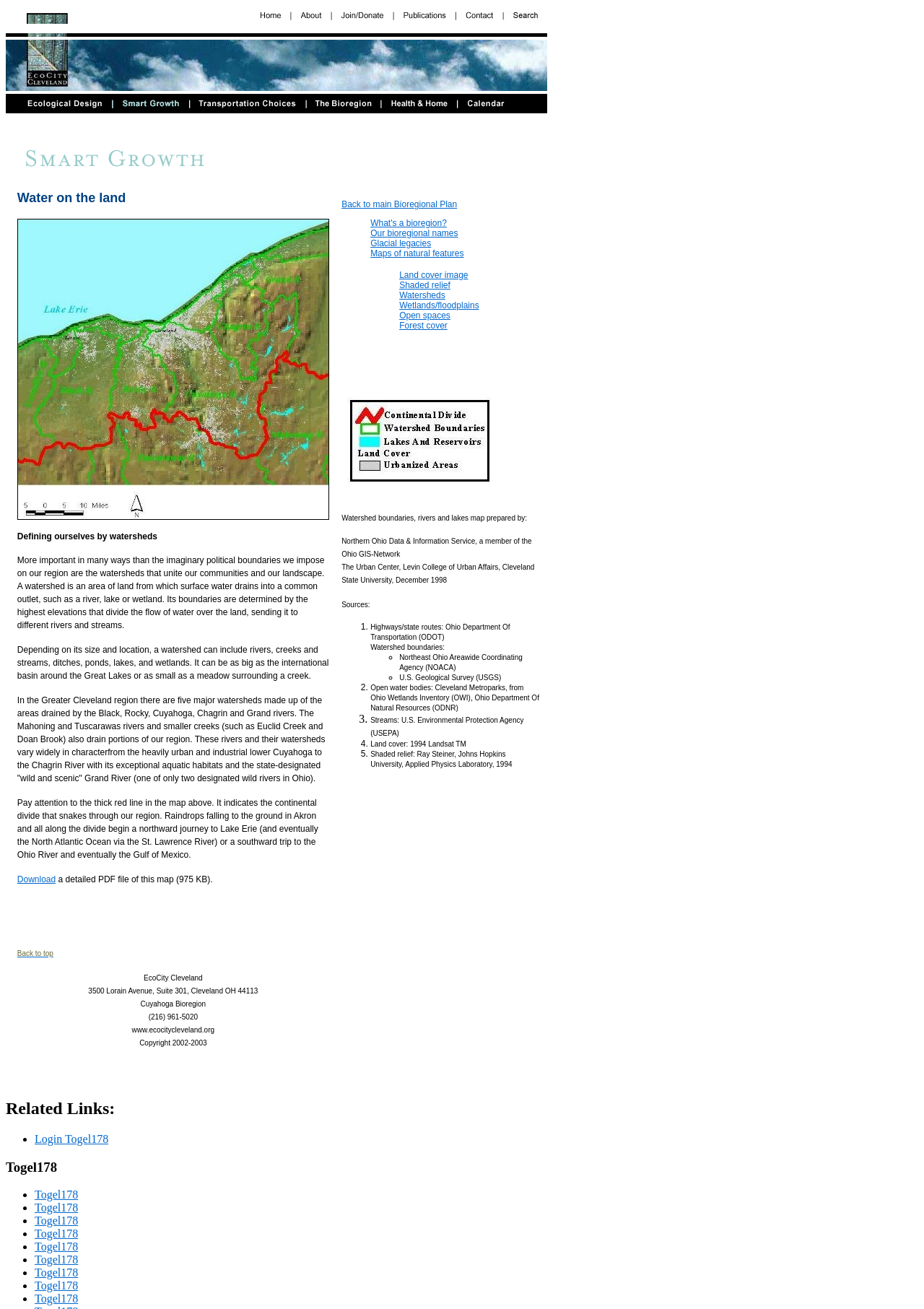Create an elaborate caption that covers all aspects of the webpage.

The webpage is about EcoCity Cleveland, a organization focused on smart growth and sustainability. At the top of the page, there is a logo and a navigation menu with several links, each accompanied by a small image. Below the navigation menu, there is a large image that spans across the page.

The main content of the page is divided into two sections. The first section is a long article that discusses the importance of watersheds in the Greater Cleveland region. The article explains what a watershed is, how it is defined, and its significance in the region. It also highlights the five major watersheds in the area, including the Black, Rocky, Cuyahoga, Chagrin, and Grand rivers. The article is accompanied by a map that shows the continental divide and the watersheds in the region.

The second section of the page provides information about EcoCity Cleveland, including its address, phone number, and website. There is also a link to download a detailed PDF file of the map shown above. Additionally, there is a link to go back to the top of the page and a copyright notice at the bottom.

On the right side of the page, there is a sidebar that provides additional information about the map, including the sources used to create it and the organizations involved in its preparation.